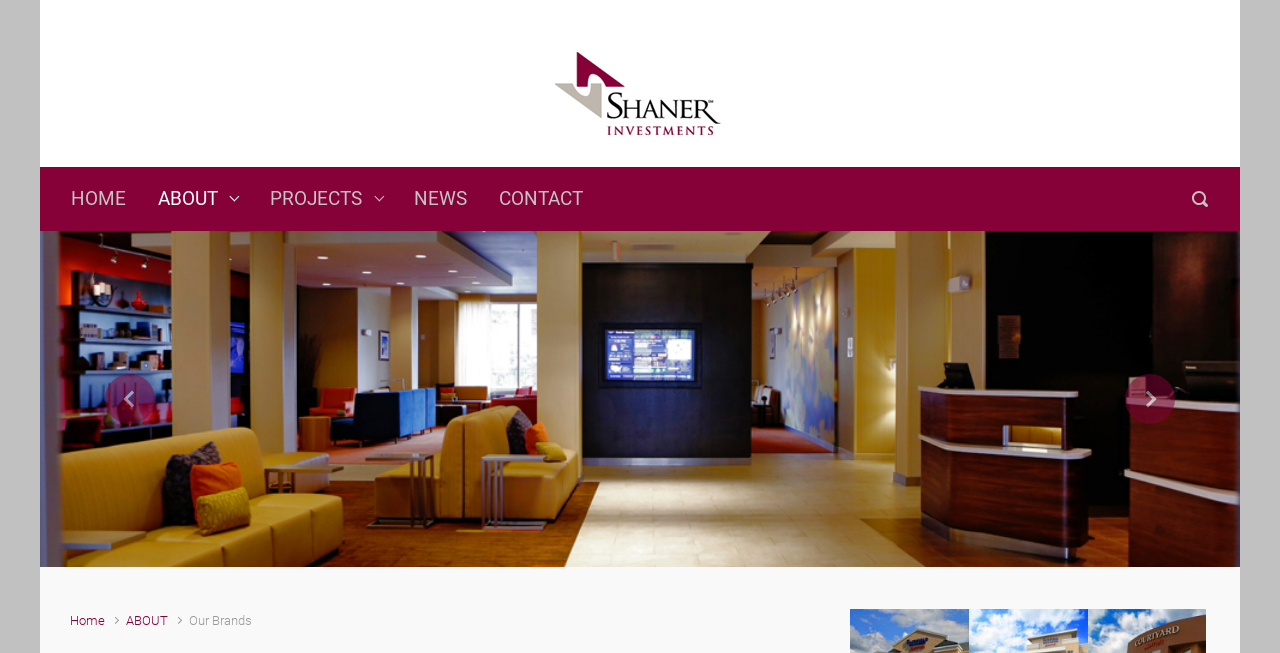What is the purpose of the textbox?
Using the image as a reference, give a one-word or short phrase answer.

Search